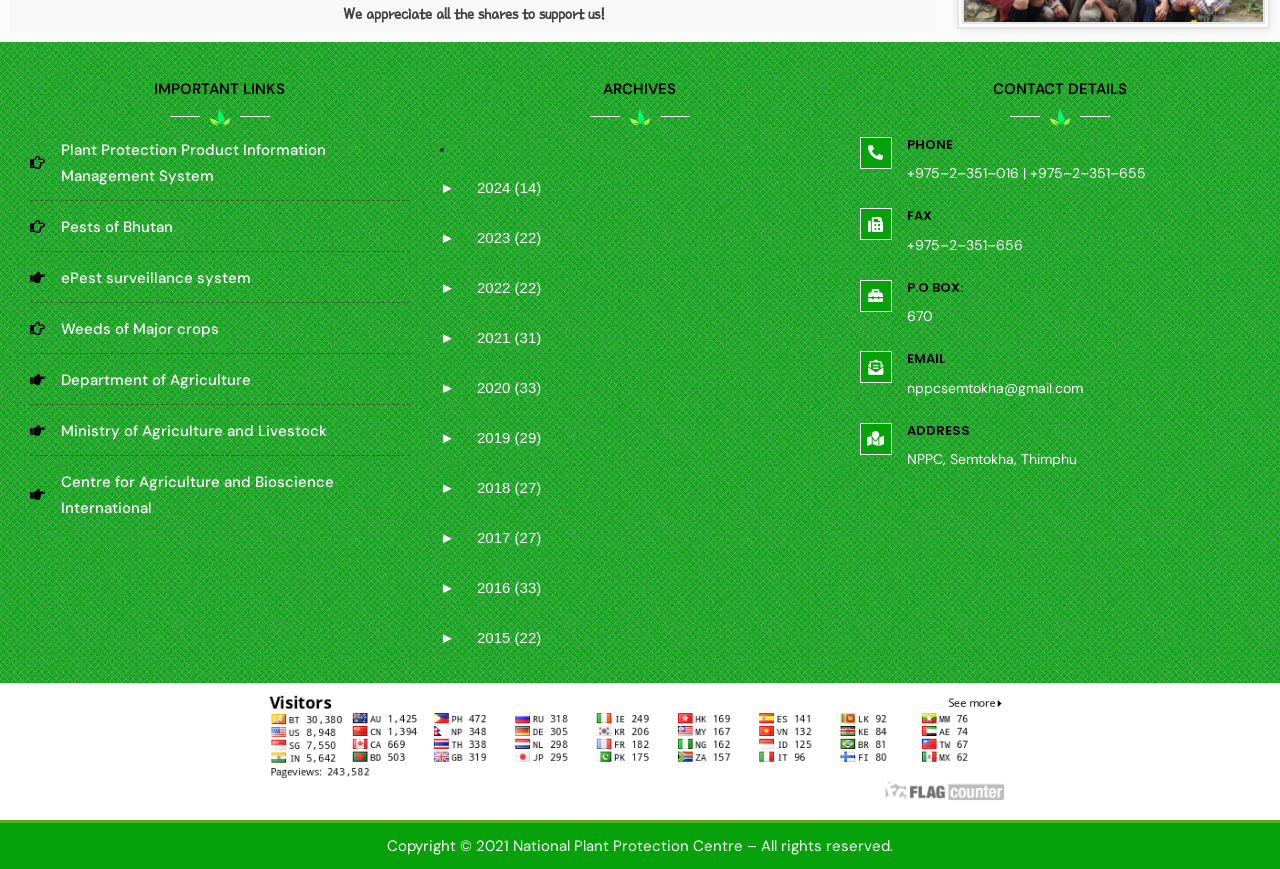Identify the bounding box coordinates of the area that should be clicked in order to complete the given instruction: "Click on the Home link". The bounding box coordinates should be four float numbers between 0 and 1, i.e., [left, top, right, bottom].

None